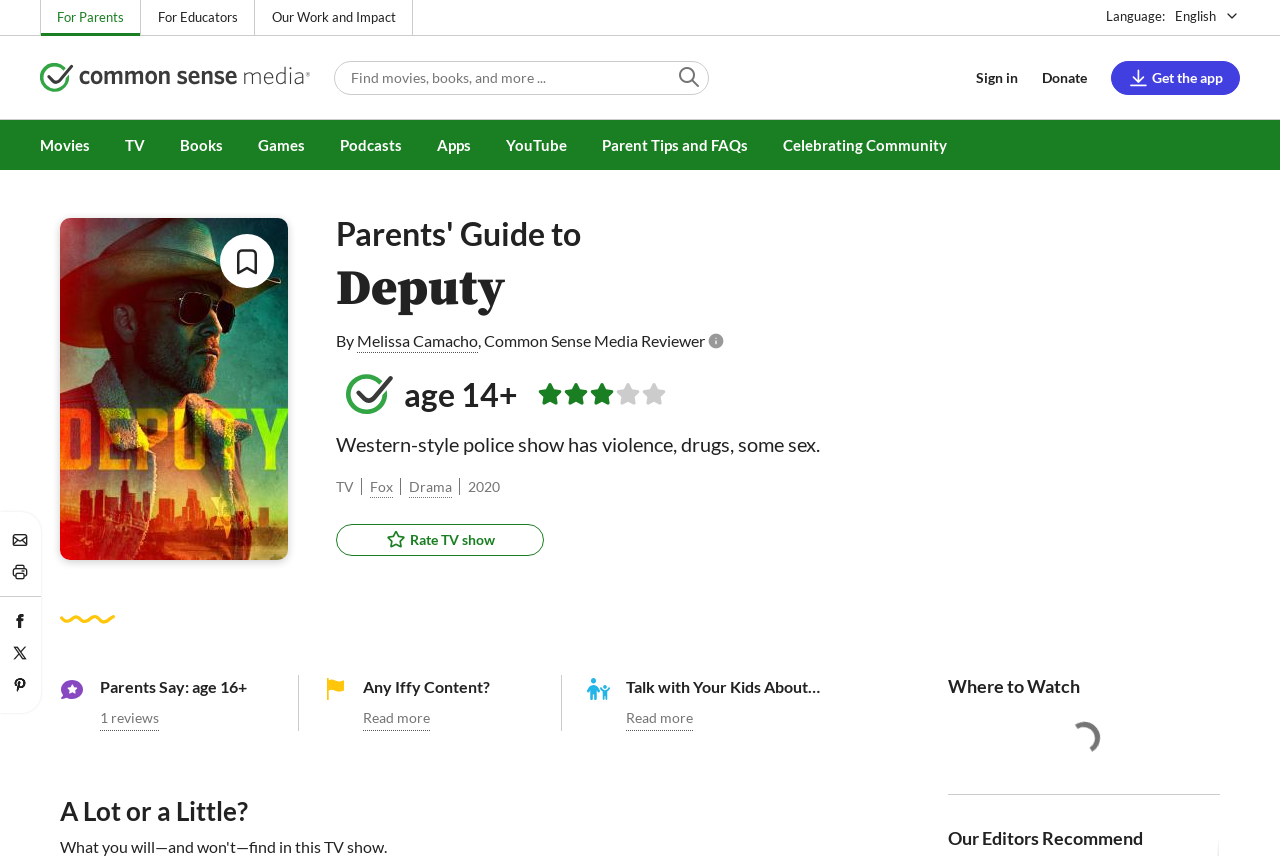Specify the bounding box coordinates of the area to click in order to execute this command: 'Sign in'. The coordinates should consist of four float numbers ranging from 0 to 1, and should be formatted as [left, top, right, bottom].

[0.75, 0.071, 0.808, 0.11]